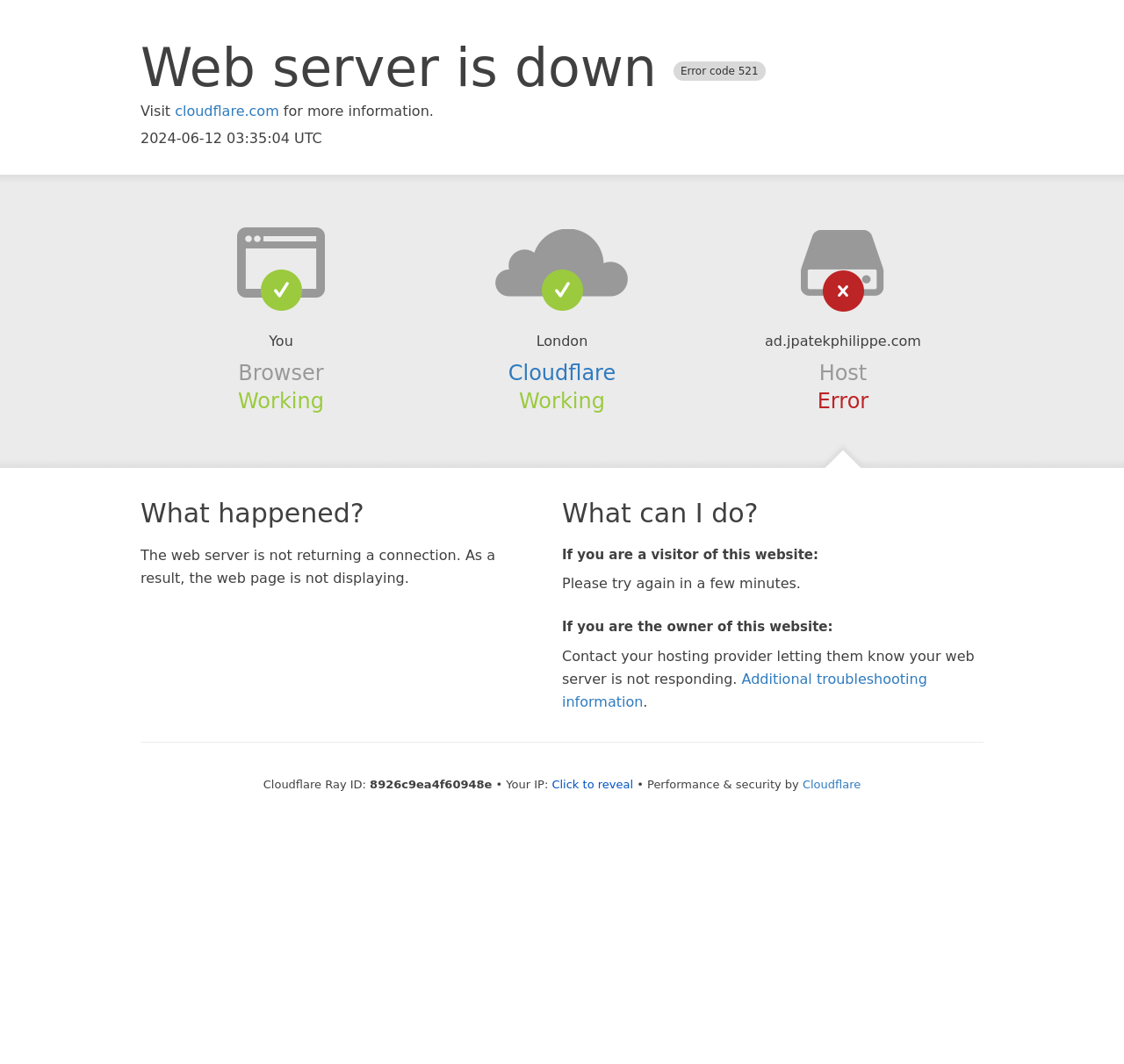What is the current status of the browser? Observe the screenshot and provide a one-word or short phrase answer.

Working